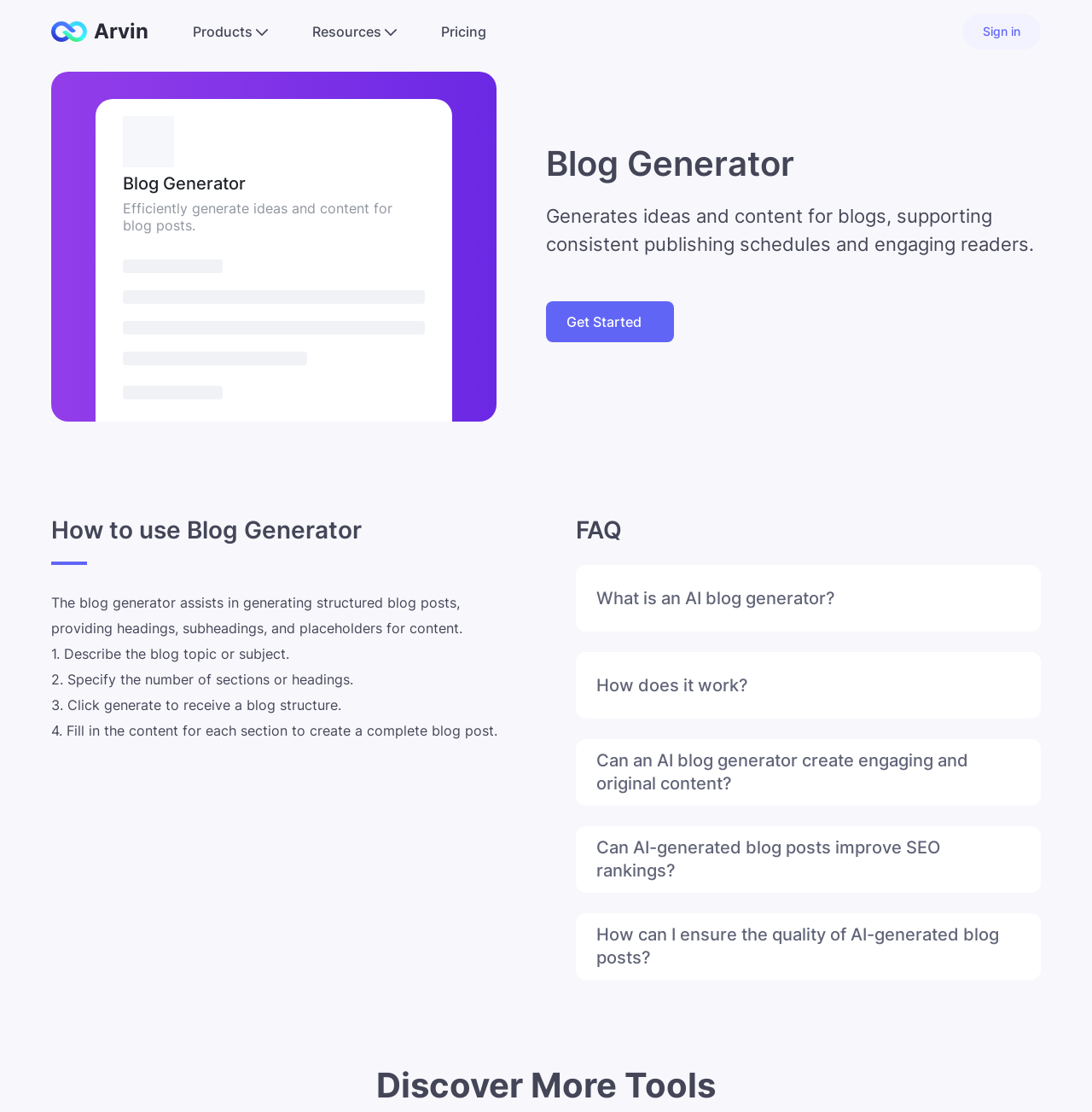What is the purpose of this website?
Answer the question using a single word or phrase, according to the image.

Generate blog posts